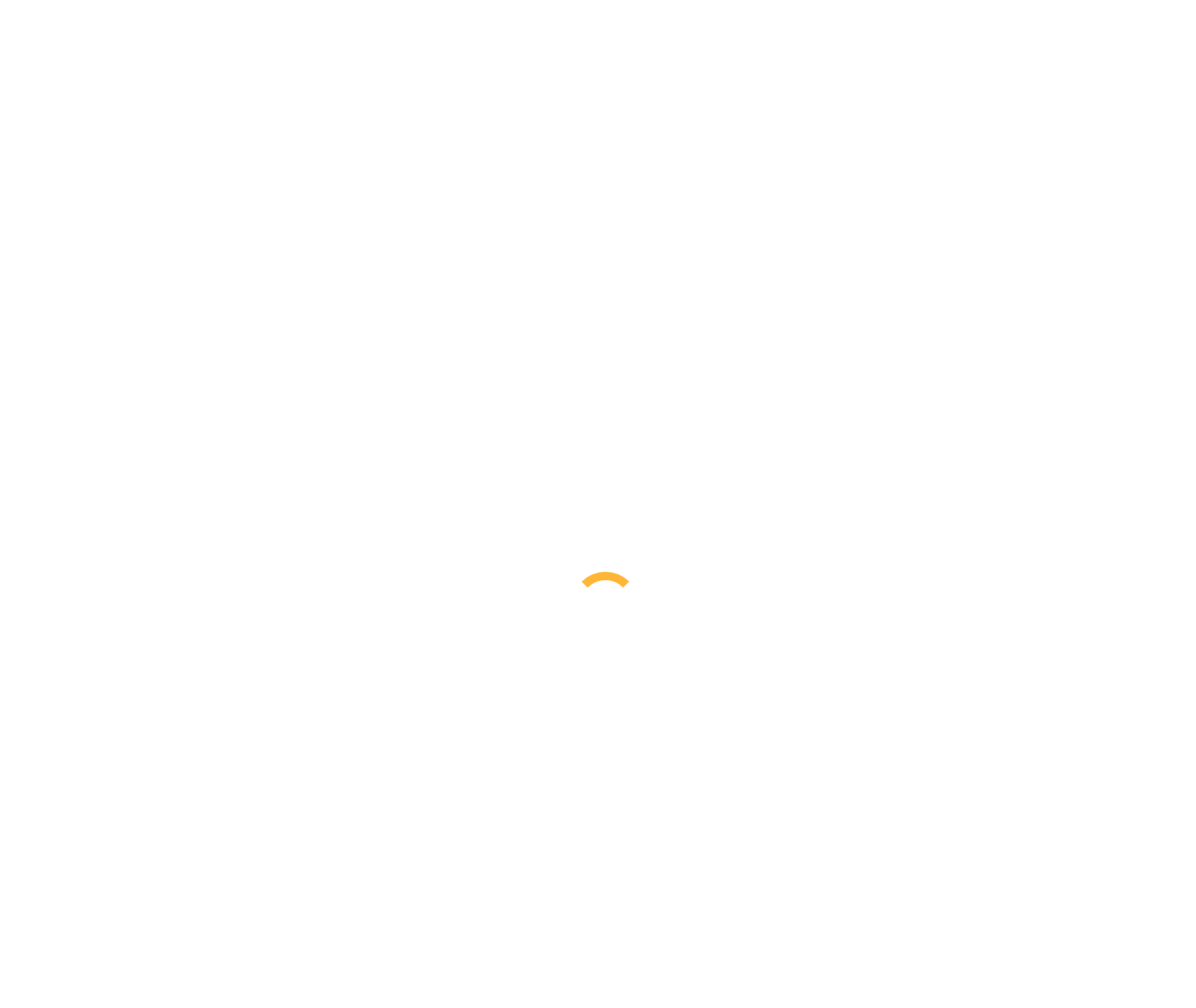From the image, can you give a detailed response to the question below:
What is the name of the product displayed on the webpage?

The name of the product displayed on the webpage can be found in the middle section of the webpage, above the 'GET FREE CONSULTATION!' button. It is displayed as 'k2 Spray diablo'.